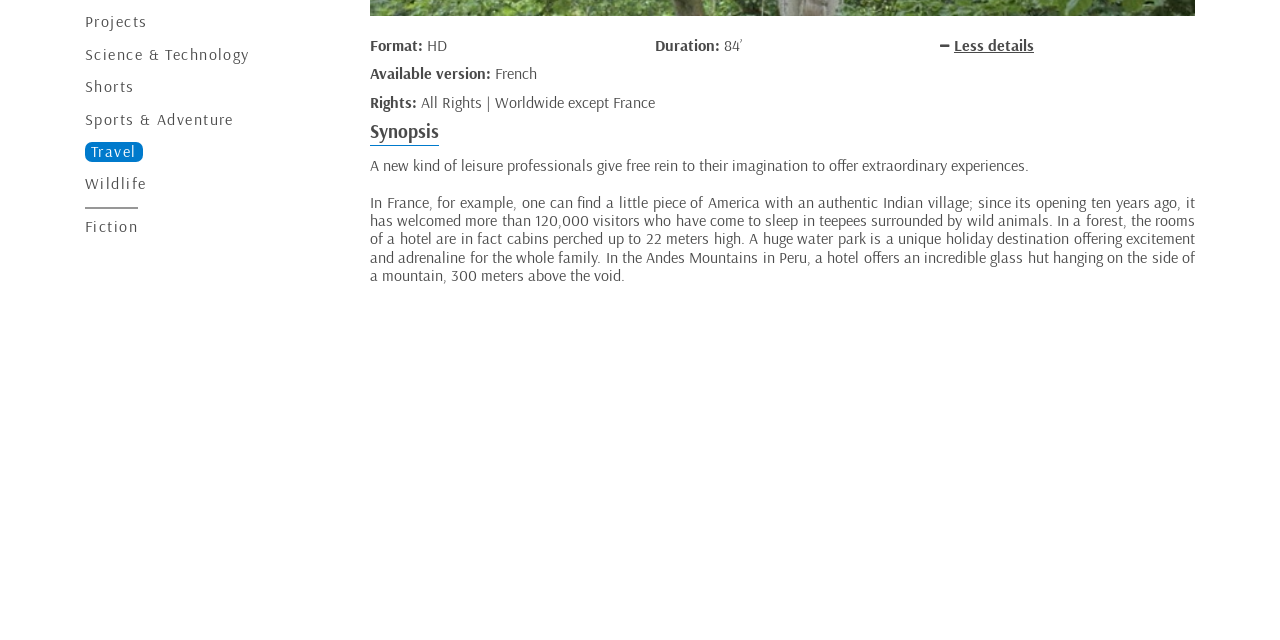Please predict the bounding box coordinates (top-left x, top-left y, bottom-right x, bottom-right y) for the UI element in the screenshot that fits the description: Travel

[0.066, 0.222, 0.111, 0.254]